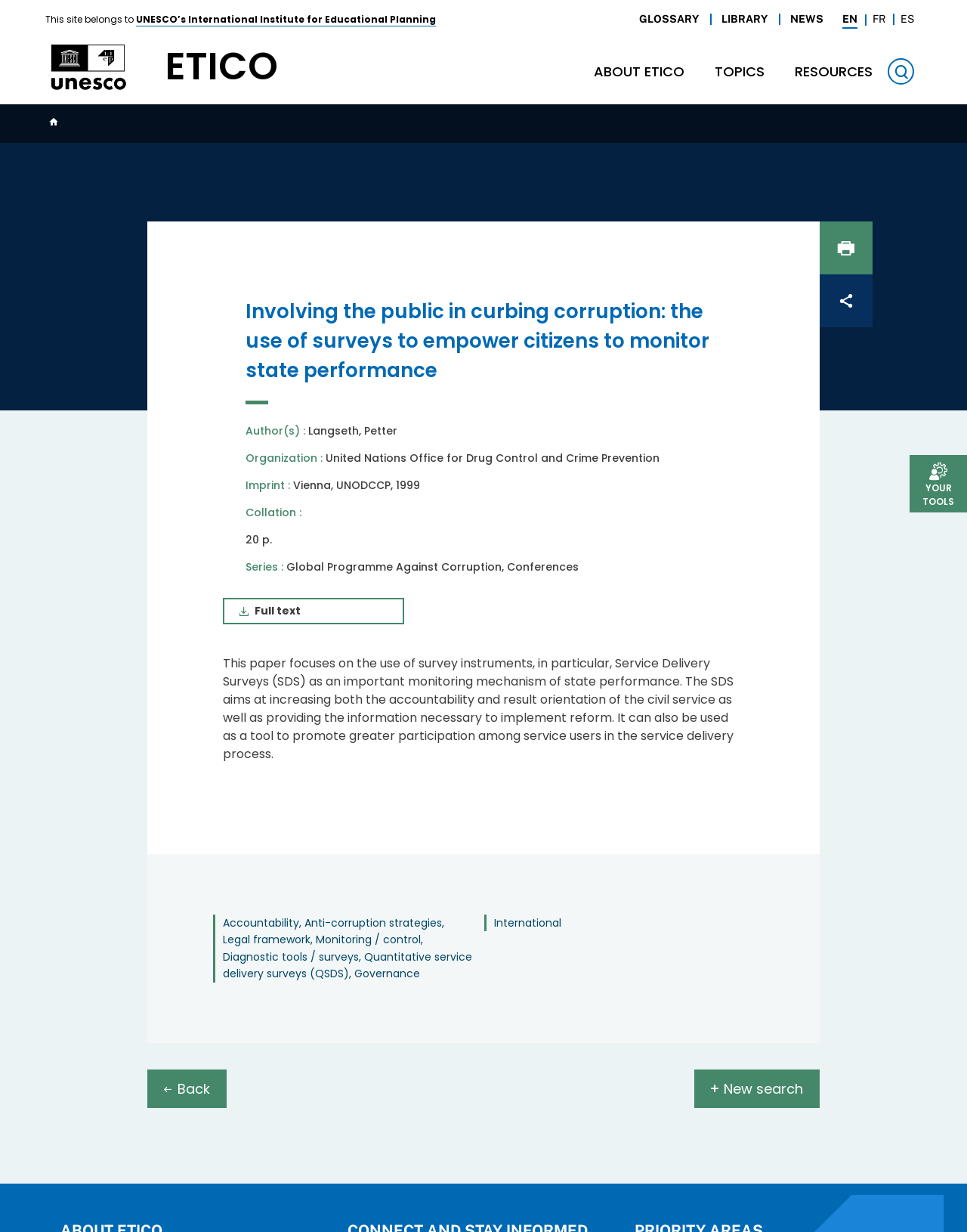Answer this question using a single word or a brief phrase:
What is the series of the paper?

Global Programme Against Corruption, Conferences